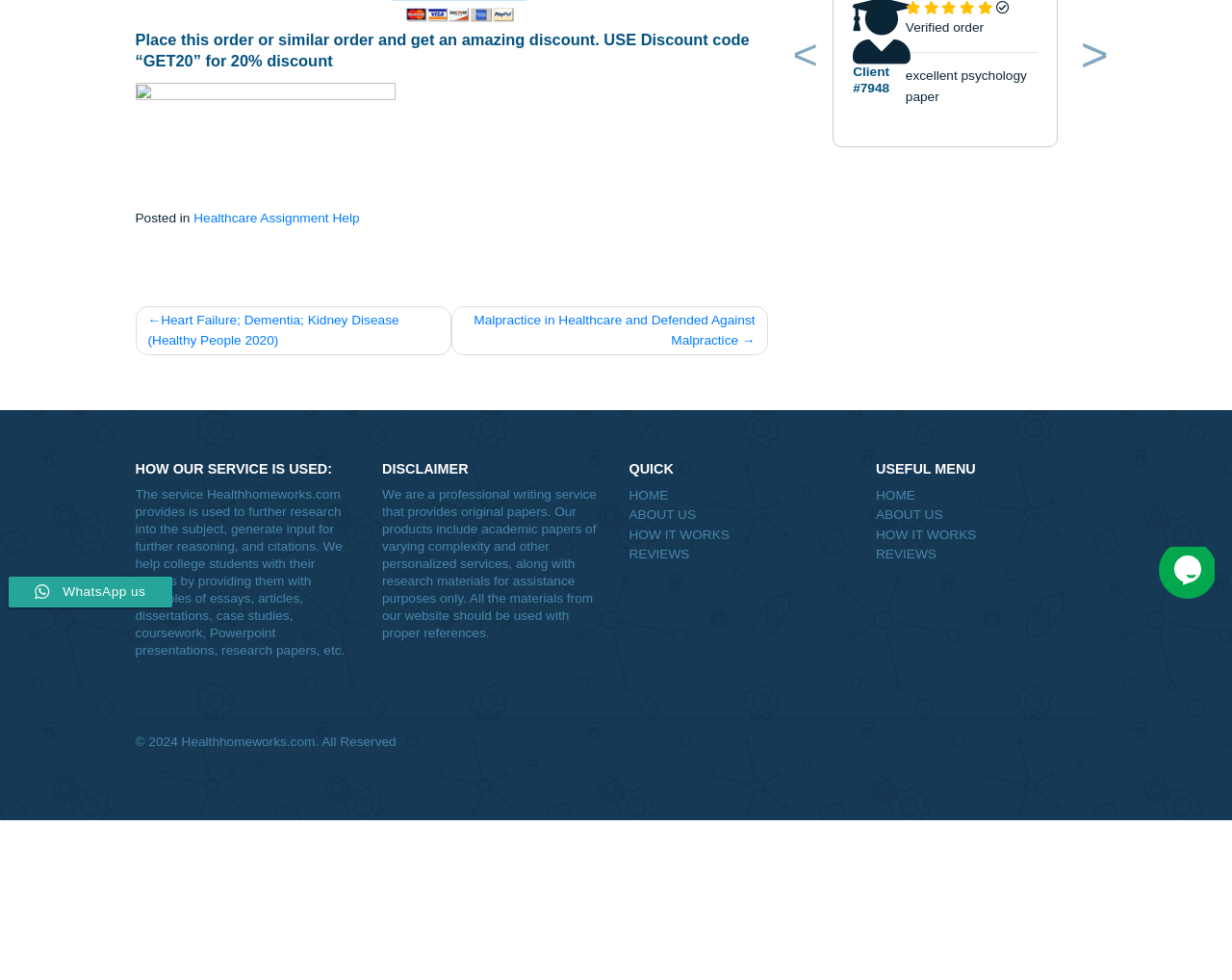Identify the bounding box coordinates of the HTML element based on this description: "ABOUT US".

[0.79, 0.643, 0.989, 0.666]